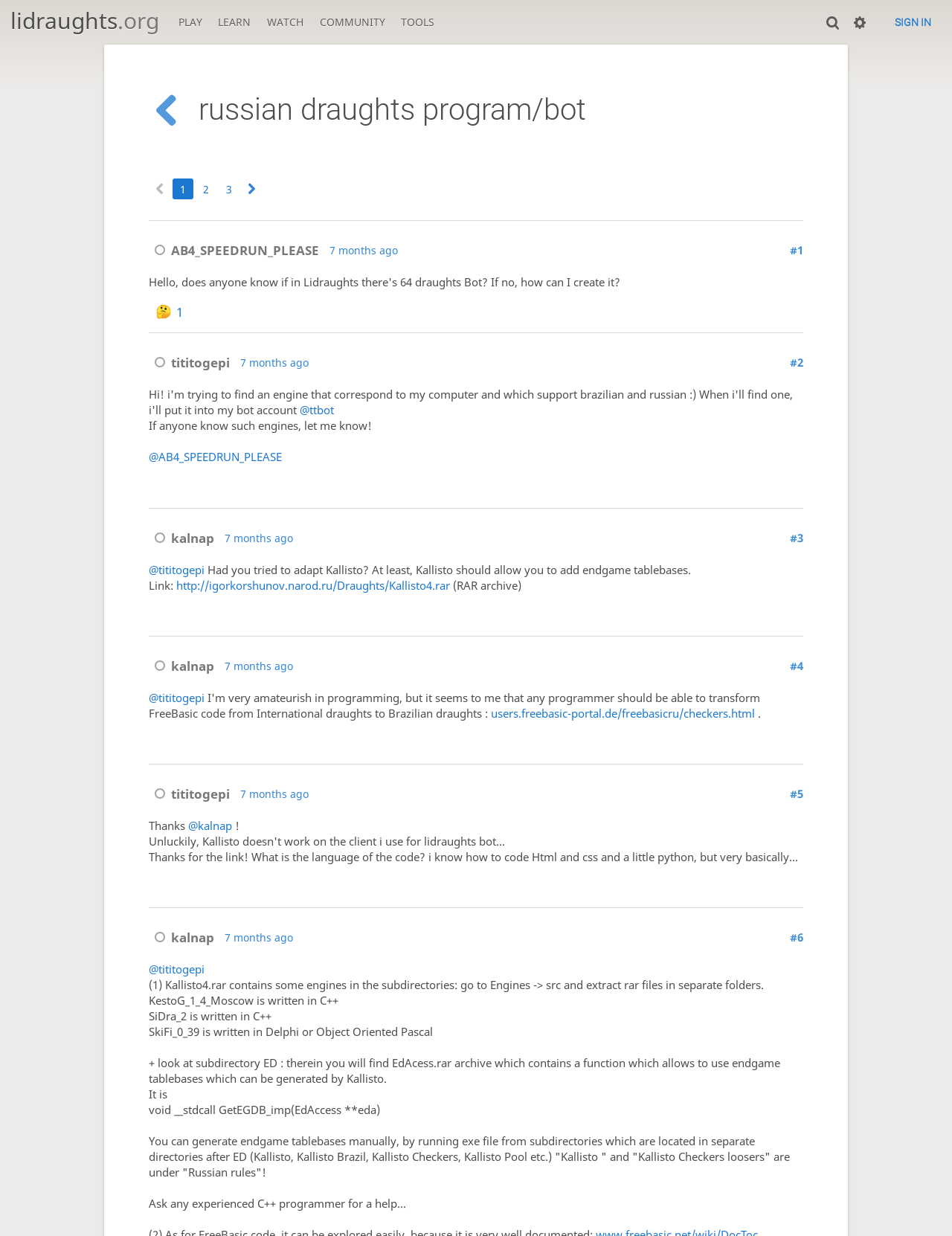Find the bounding box coordinates of the element's region that should be clicked in order to follow the given instruction: "Click the heart button". The coordinates should consist of four float numbers between 0 and 1, i.e., [left, top, right, bottom].

[0.156, 0.129, 0.2, 0.154]